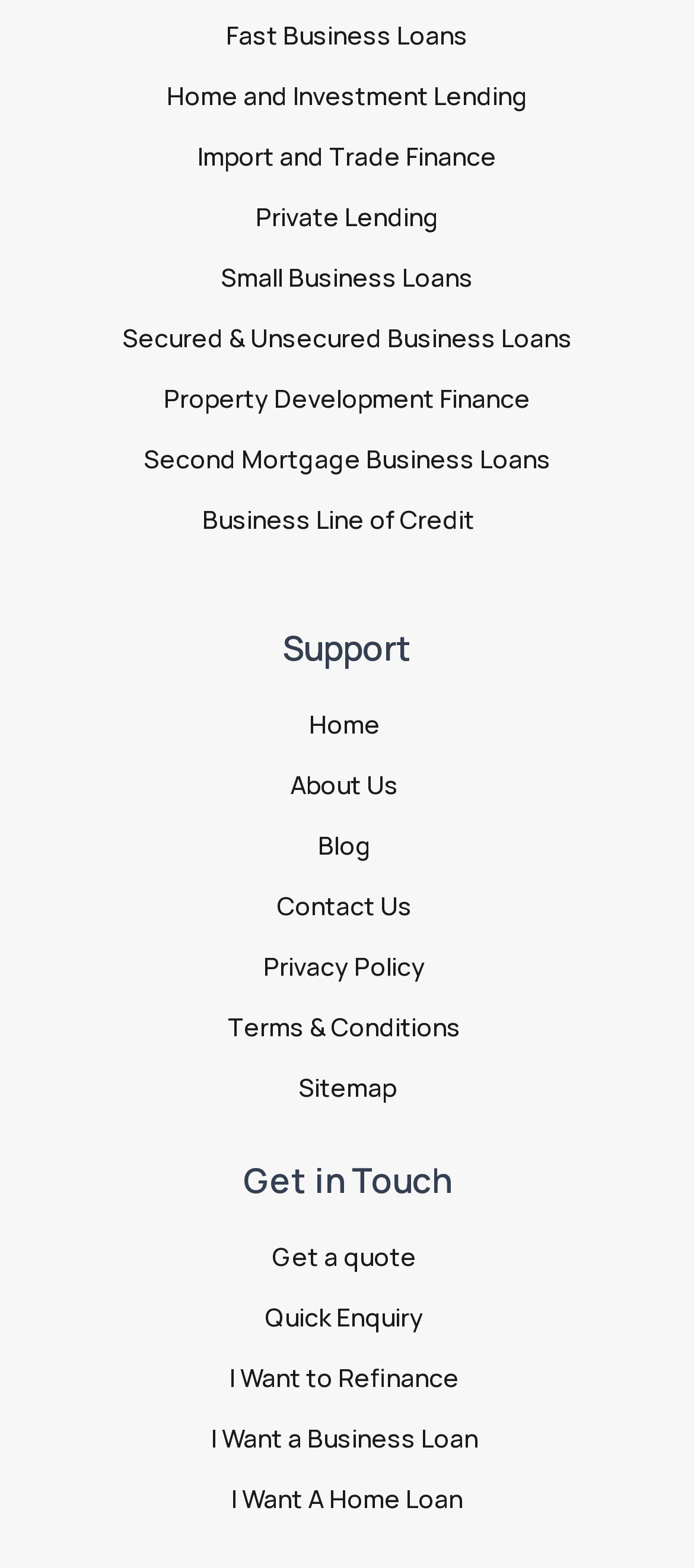Please find the bounding box coordinates of the clickable region needed to complete the following instruction: "Read the blog". The bounding box coordinates must consist of four float numbers between 0 and 1, i.e., [left, top, right, bottom].

[0.128, 0.526, 0.864, 0.553]